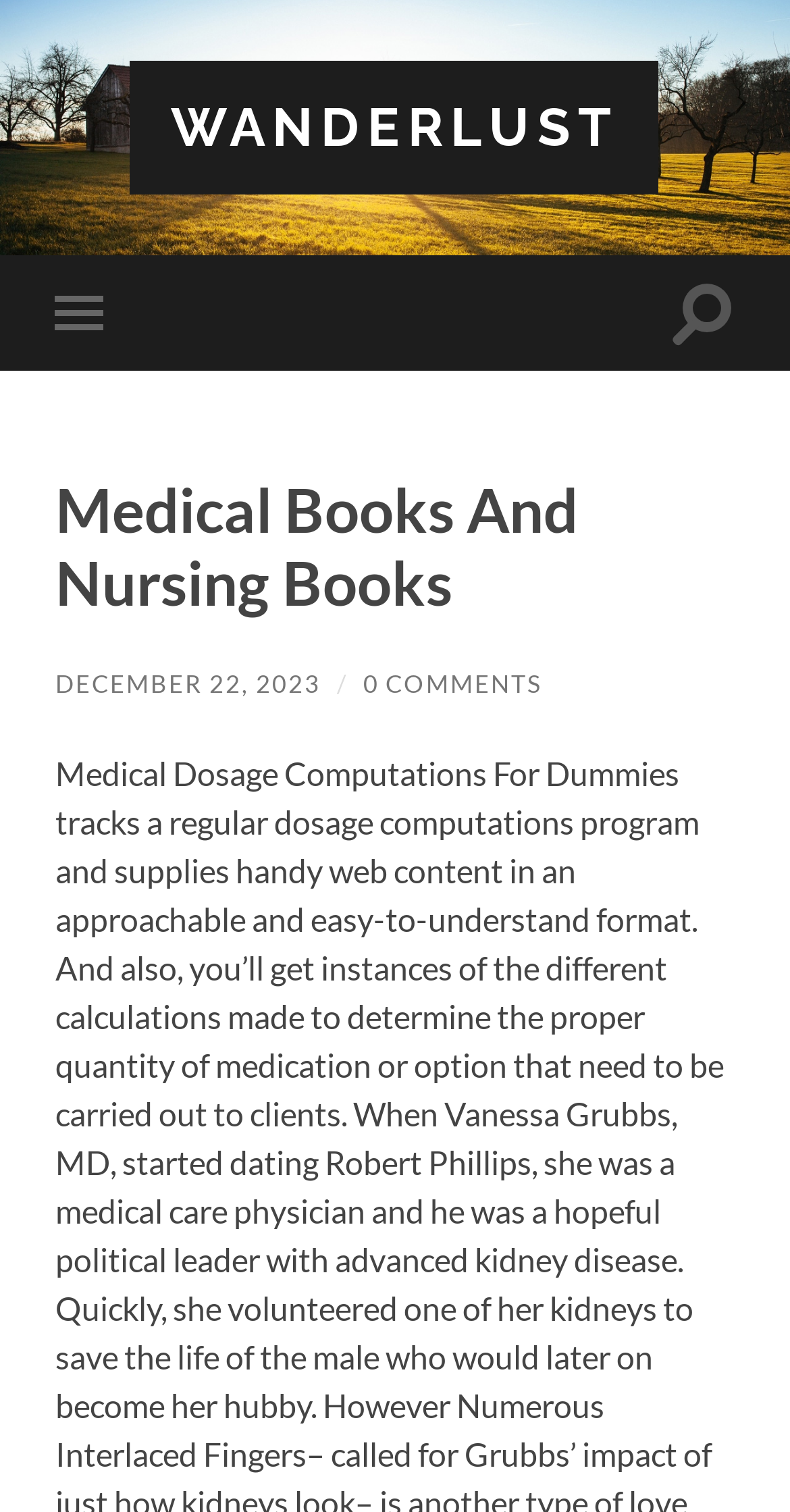Use a single word or phrase to answer this question: 
What is the purpose of the button at the top right?

Toggle search field